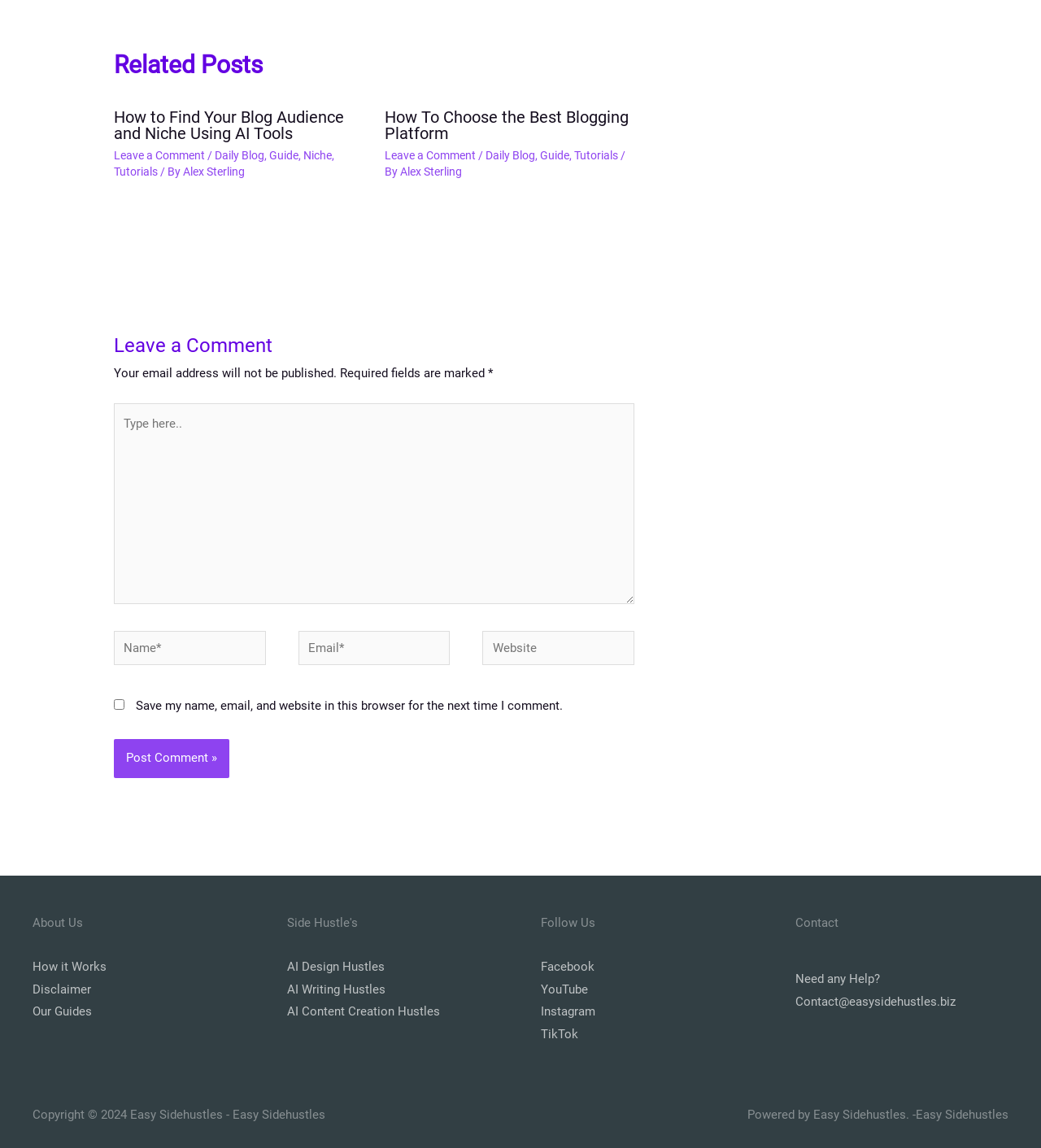What is the name of the author of the first related post?
Please provide a detailed and comprehensive answer to the question.

I looked at the first related post [272] and found the link element with the text 'Alex Sterling' which is the author's name.